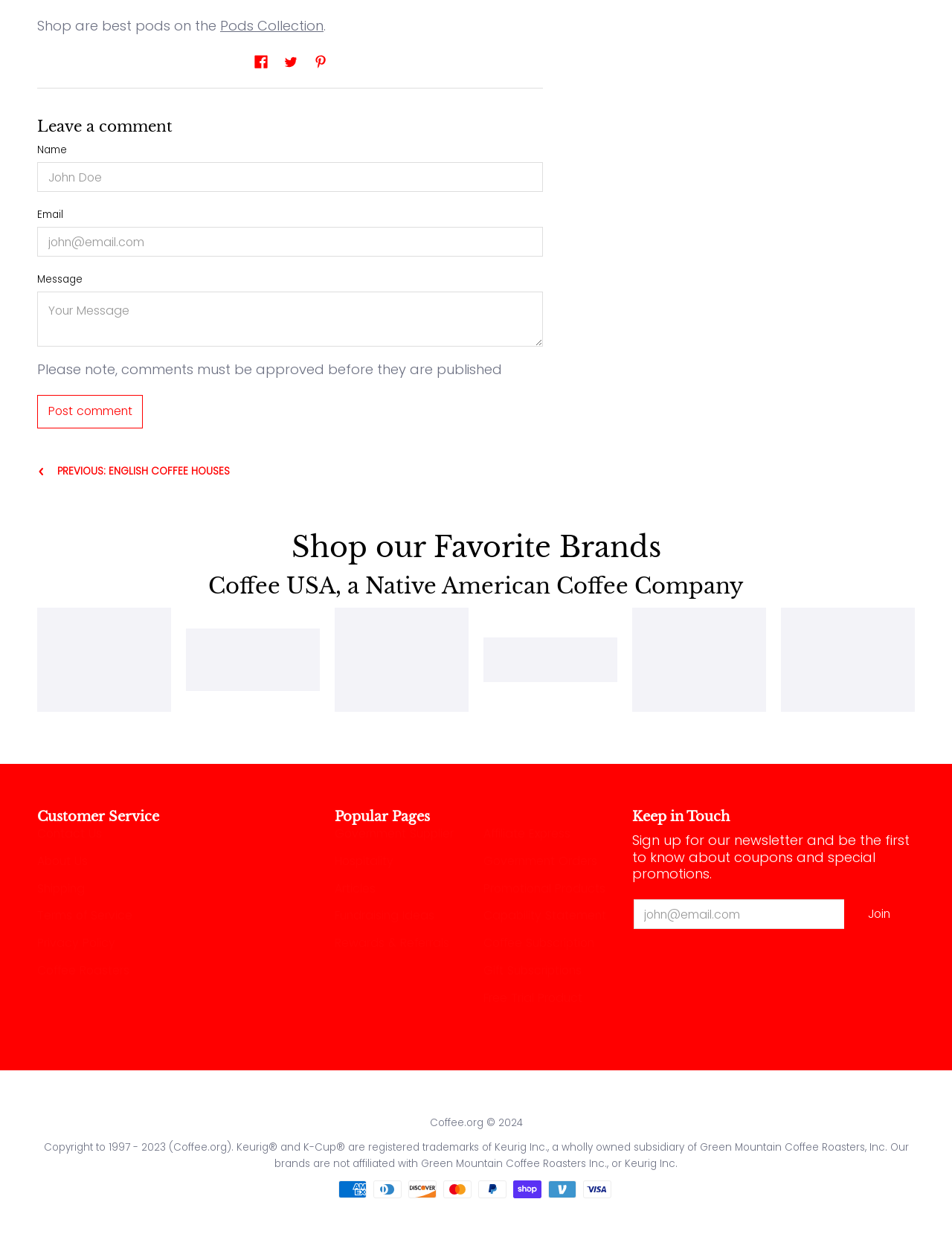Please find the bounding box coordinates of the clickable region needed to complete the following instruction: "Enter your email in the 'Email' field". The bounding box coordinates must consist of four float numbers between 0 and 1, i.e., [left, top, right, bottom].

[0.666, 0.714, 0.888, 0.737]